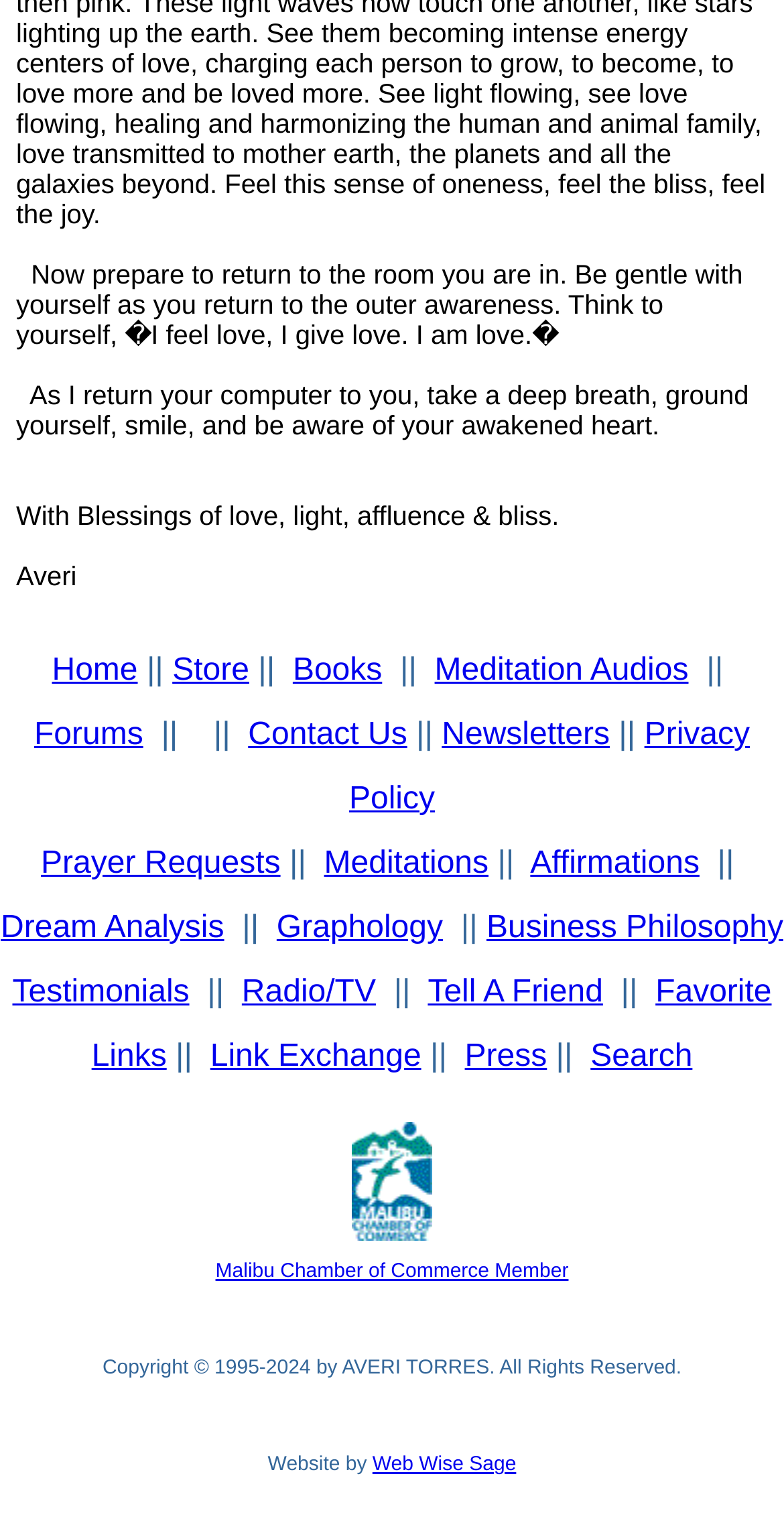Could you determine the bounding box coordinates of the clickable element to complete the instruction: "Click on Home"? Provide the coordinates as four float numbers between 0 and 1, i.e., [left, top, right, bottom].

[0.066, 0.427, 0.176, 0.45]